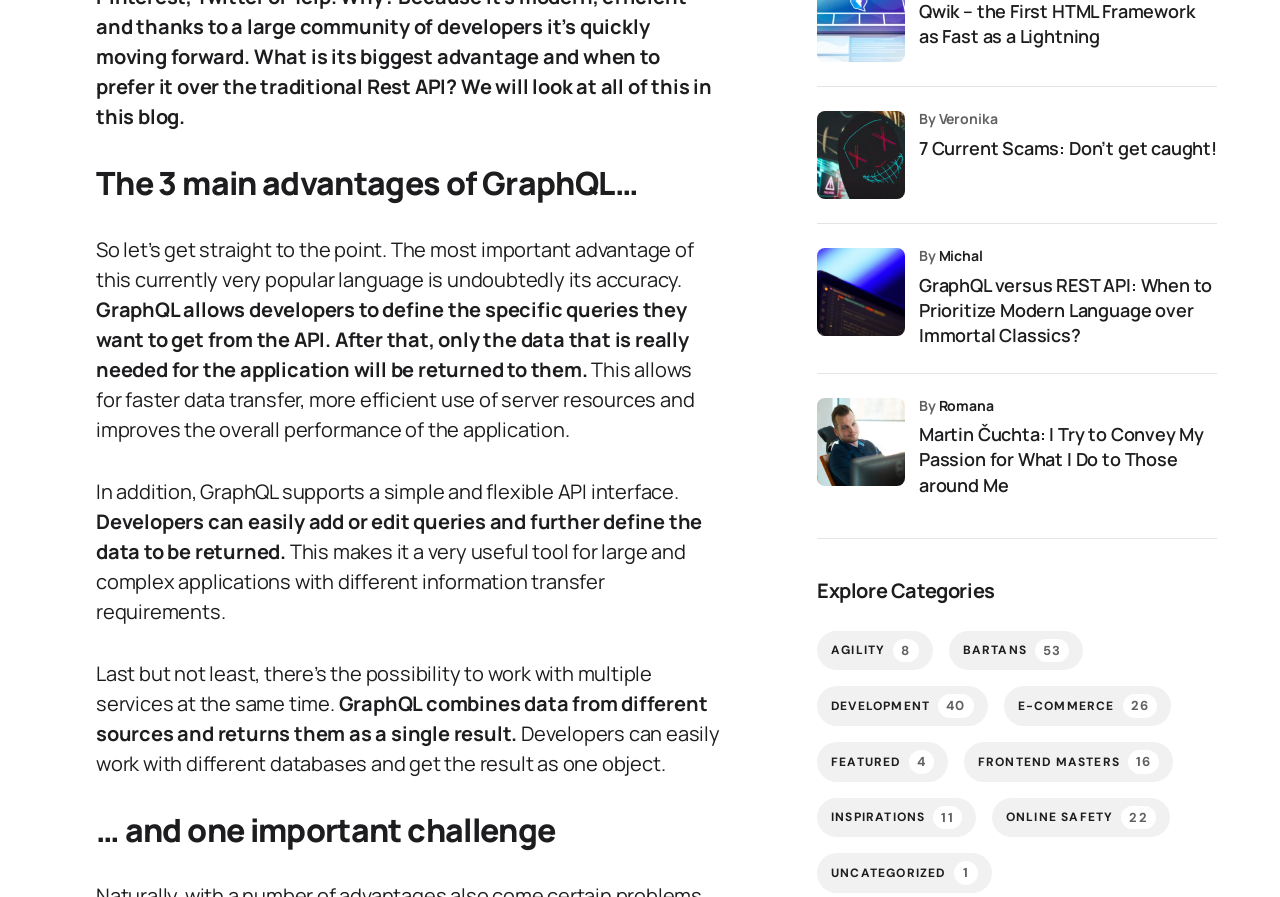Identify the bounding box for the UI element described as: "Online Safety 22". Ensure the coordinates are four float numbers between 0 and 1, formatted as [left, top, right, bottom].

[0.775, 0.889, 0.914, 0.933]